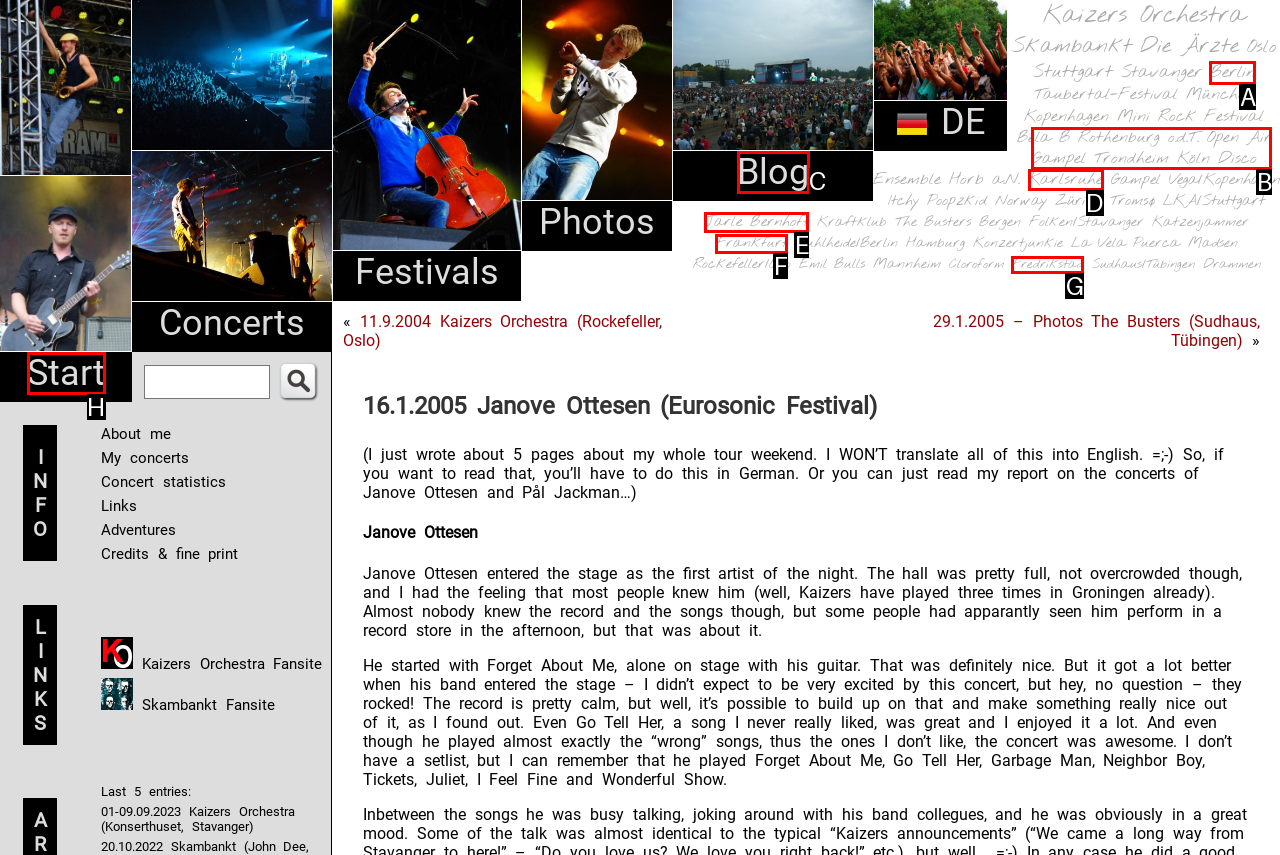Based on the element description: Open Air Gampel, choose the best matching option. Provide the letter of the option directly.

B